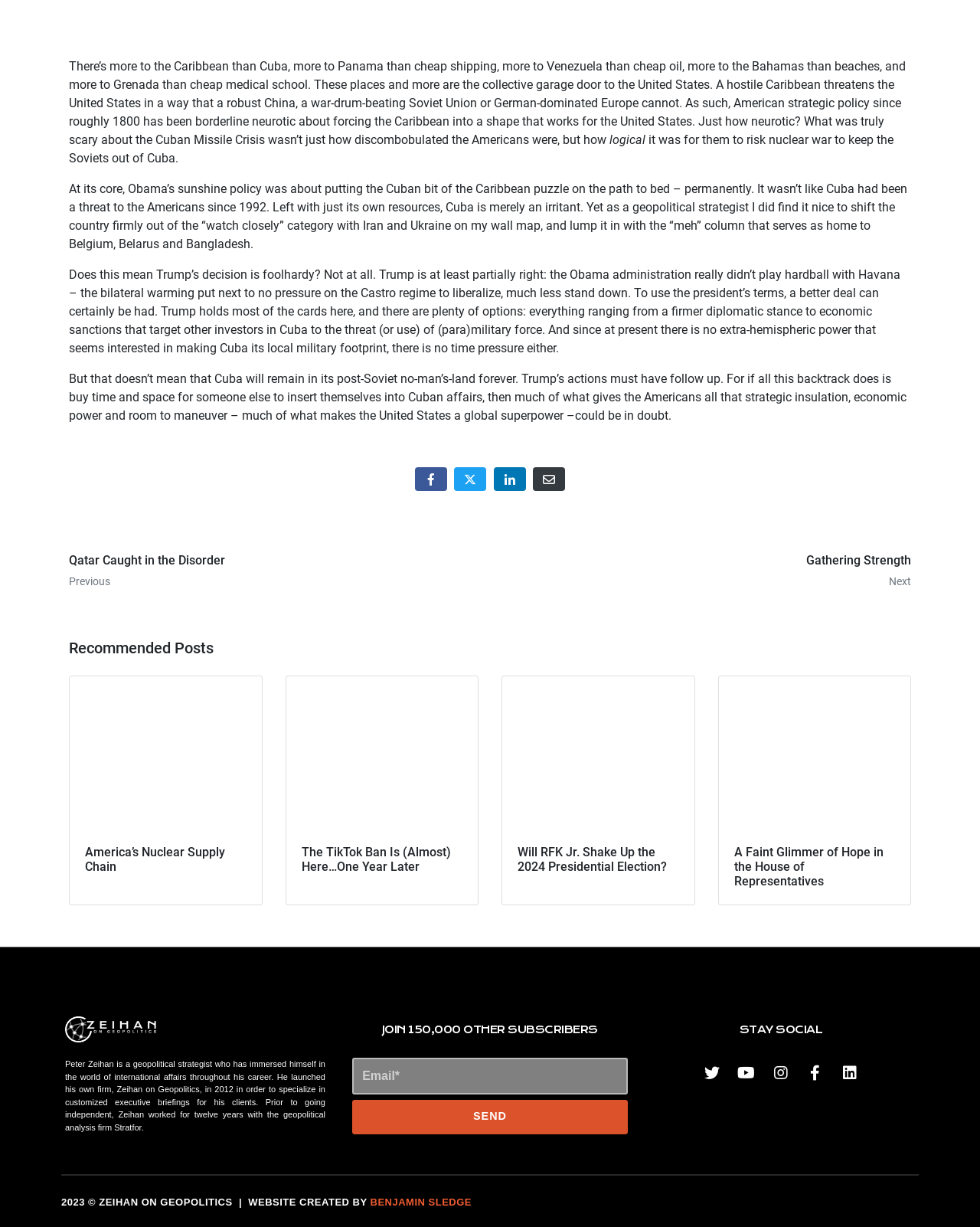Analyze the image and provide a detailed answer to the question: What is the name of the author's firm?

The author's firm is mentioned in the text as 'Zeihan on Geopolitics', which is also the name of the website.